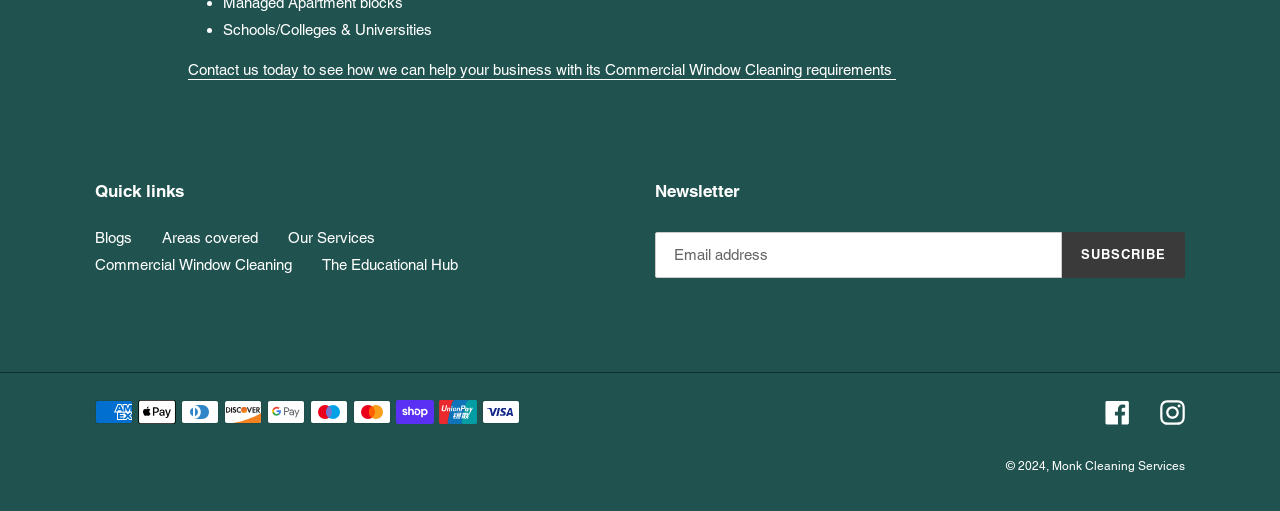Locate the bounding box coordinates of the element to click to perform the following action: 'Read the blog'. The coordinates should be given as four float values between 0 and 1, in the form of [left, top, right, bottom].

[0.074, 0.448, 0.103, 0.481]